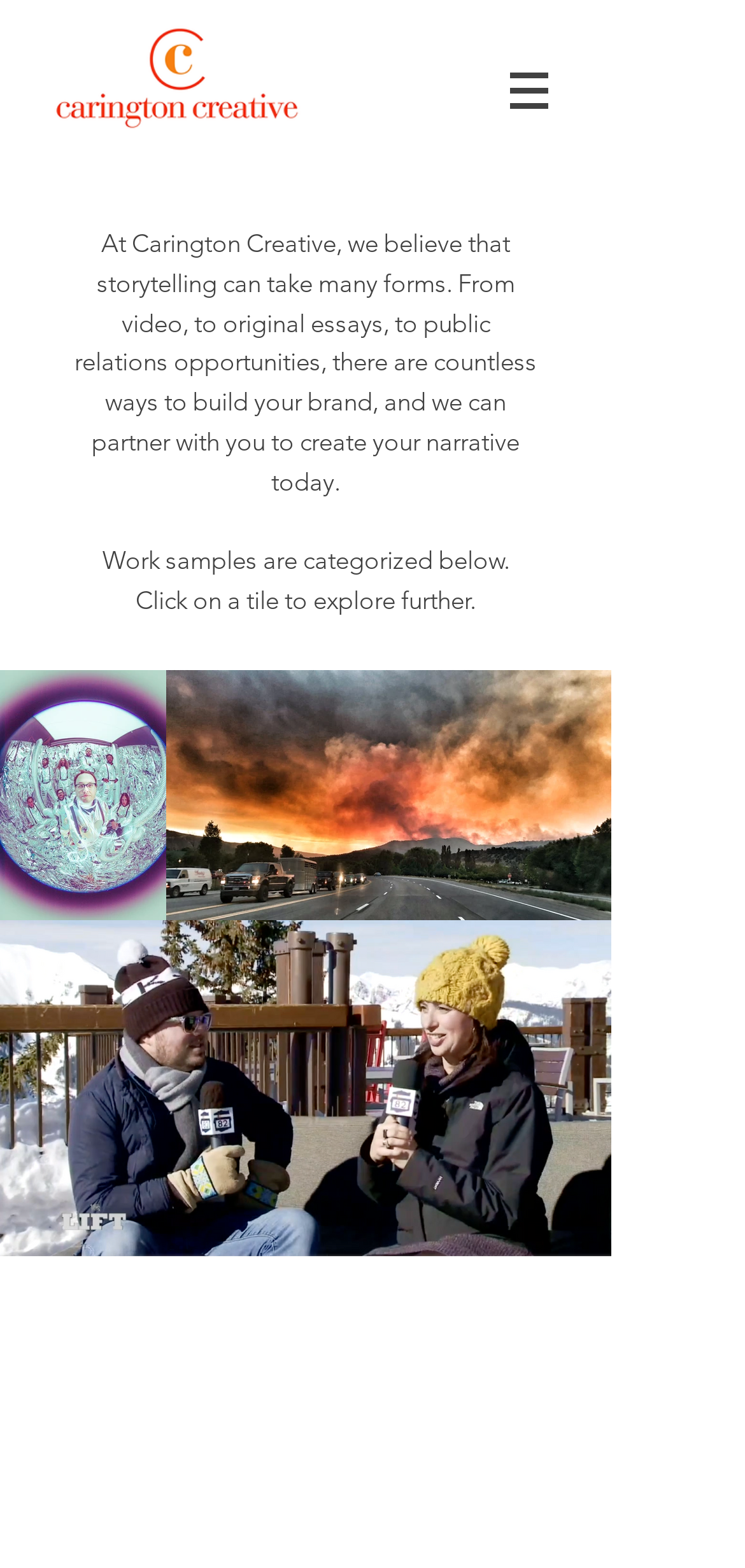What is the navigation menu located at?
Answer the question with just one word or phrase using the image.

Top right corner